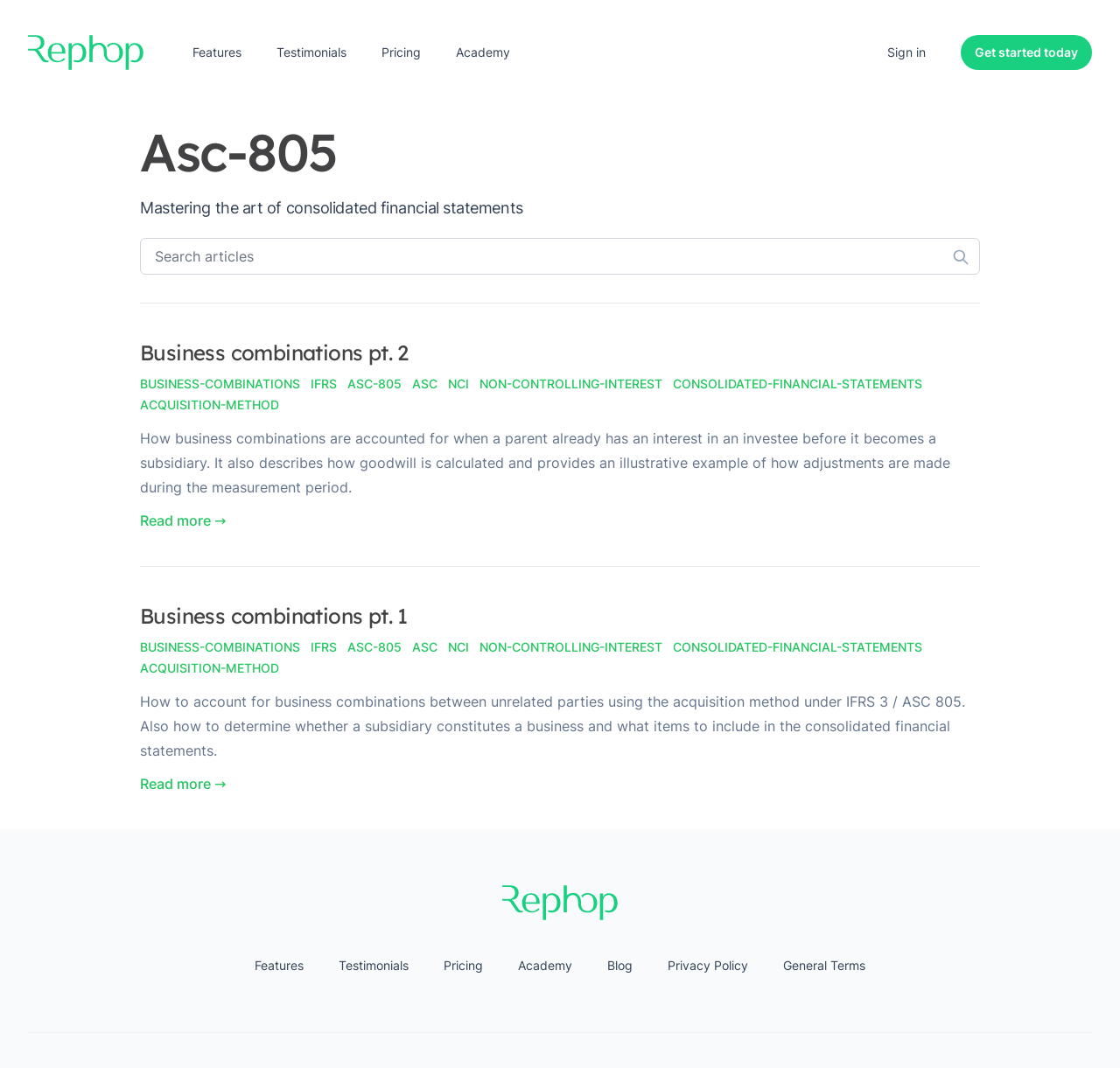Provide an in-depth caption for the webpage.

This webpage is about posts related to ASC-805, a financial consolidation and planning topic. At the top, there are six links: "Home", "Features", "Testimonials", "Pricing", "Academy", and "Sign in", aligned horizontally. On the right side of the top section, there is a call-to-action link "Get started today". 

Below the top section, there is a main content area that occupies most of the page. It starts with a heading "Asc-805" followed by a brief description "Mastering the art of consolidated financial statements". There is a search box labeled "Search articles" below the description. To the right of the search box, there is a small image.

The main content area is divided into two sections, each containing an article. The first article is titled "Business combinations pt. 2" and has several links to related topics such as "BUSINESS-COMBINATIONS", "IFRS", "ASC-805", and "CONSOLIDATED-FINANCIAL-STATEMENTS". The article also has a brief summary and a "Read more" link. 

The second article is titled "Business combinations pt. 1" and has similar links to related topics as the first article. It also has a brief summary and a "Read more" link.

At the bottom of the page, there is a navigation section labeled "quick links" that contains links to "Features", "Testimonials", "Pricing", "Academy", "Blog", "Privacy Policy", and "General Terms", aligned horizontally.